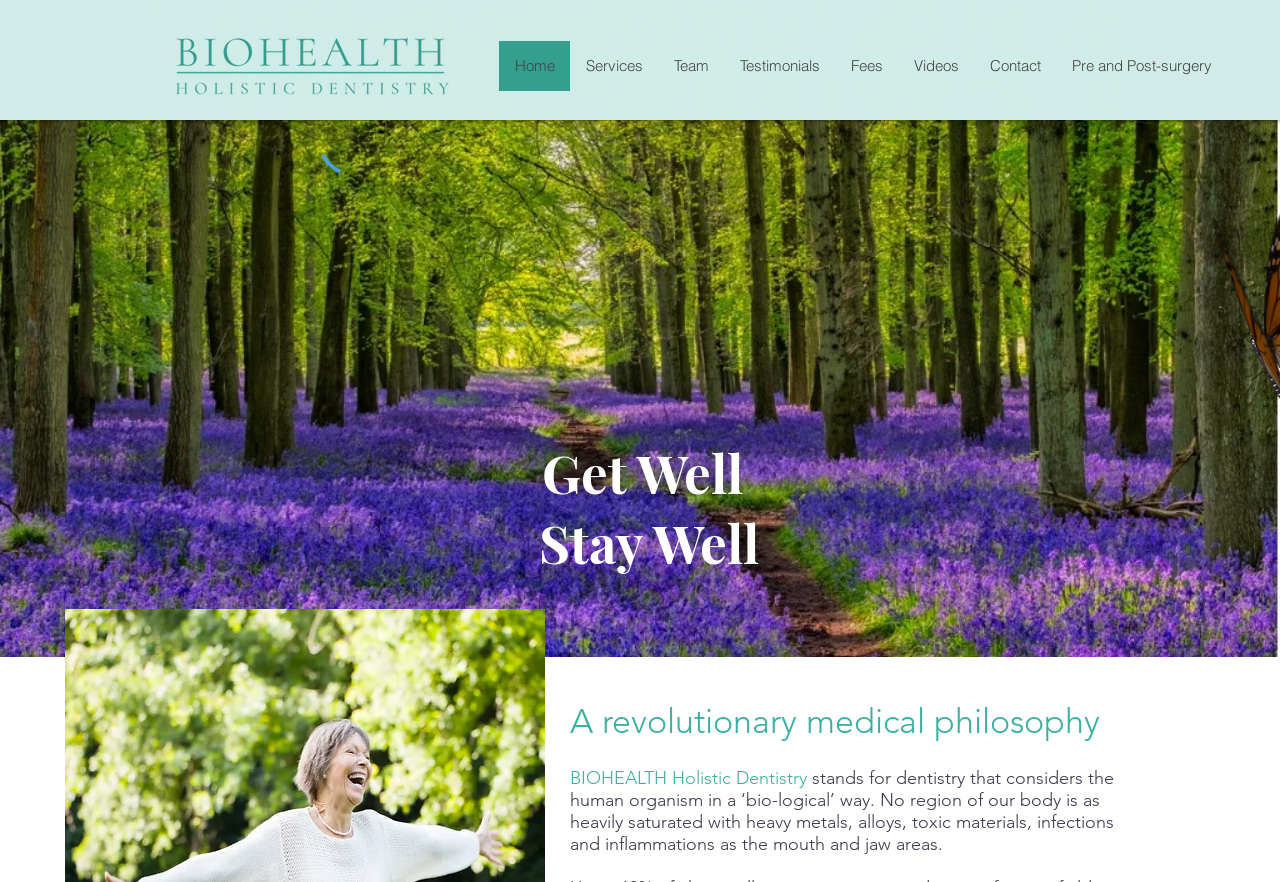Generate a comprehensive description of the contents of the webpage.

This webpage is about a holistic metal-free dentist with a biological approach to improve health. At the top left of the page, there is a logo image. Below the logo, there is a navigation menu with 7 links: Home, Services, Team, Testimonials, Fees, Videos, and Contact, which are aligned horizontally across the top of the page. 

Below the navigation menu, there are two headings, "Get Well" and "Stay Well", positioned side by side. Further down, there is a heading "A revolutionary medical philosophy" followed by a paragraph of text describing the philosophy of Biohealth Holistic Dentistry, which emphasizes the importance of considering the human organism in a biological way, particularly in the mouth and jaw areas. 

At the very bottom of the page, there is an alert message, but its content is not specified. Overall, the webpage has a simple and clean layout, with a focus on conveying the dentist's approach and philosophy.